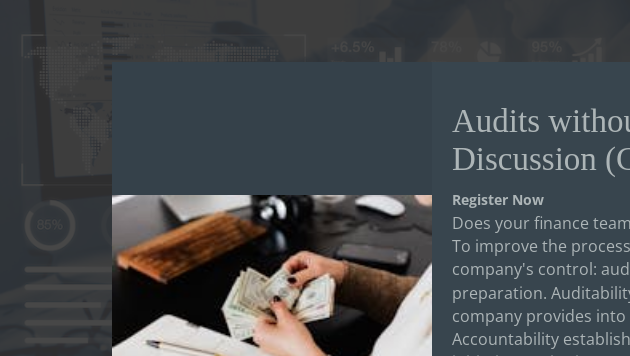Describe in detail everything you see in the image.

The image portrays a professional setting focused on financial management, specifically highlighting the theme of auditing. In the foreground, a person's hand is seen holding several banknotes, symbolizing financial control and transparency. The background features a wooden desk with a laptop and stylus, suggesting a modern workspace equipped for financial discussions. Overlaying the image are statistics displayed in a sleek, digital format, indicating performance metrics and trends, and enhancing the idea of data-driven decision-making.

This visual complements the heading "Audits without Anxiety – Panel Discussion (CPE)", inviting viewers to delve into discussions that aim to improve auditing processes and accountability within organizations. The invitation to "Register Now" emphasizes the proactive nature of engaging in such discussions, suggesting that participants will gain valuable insights into effective auditing strategies and the importance of financial oversight in today’s business landscape.